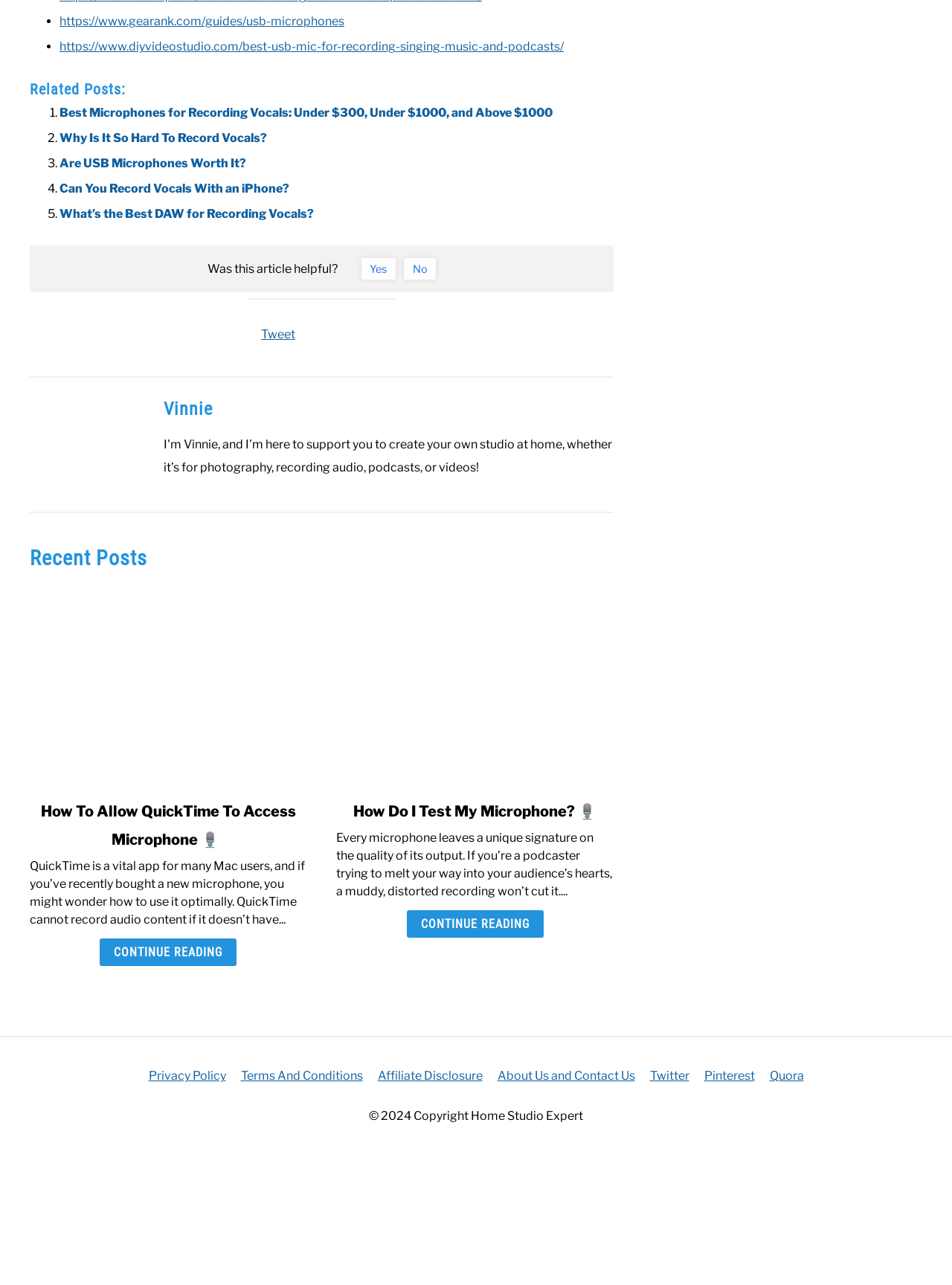Pinpoint the bounding box coordinates of the area that should be clicked to complete the following instruction: "Tweet about the article". The coordinates must be given as four float numbers between 0 and 1, i.e., [left, top, right, bottom].

[0.274, 0.255, 0.31, 0.265]